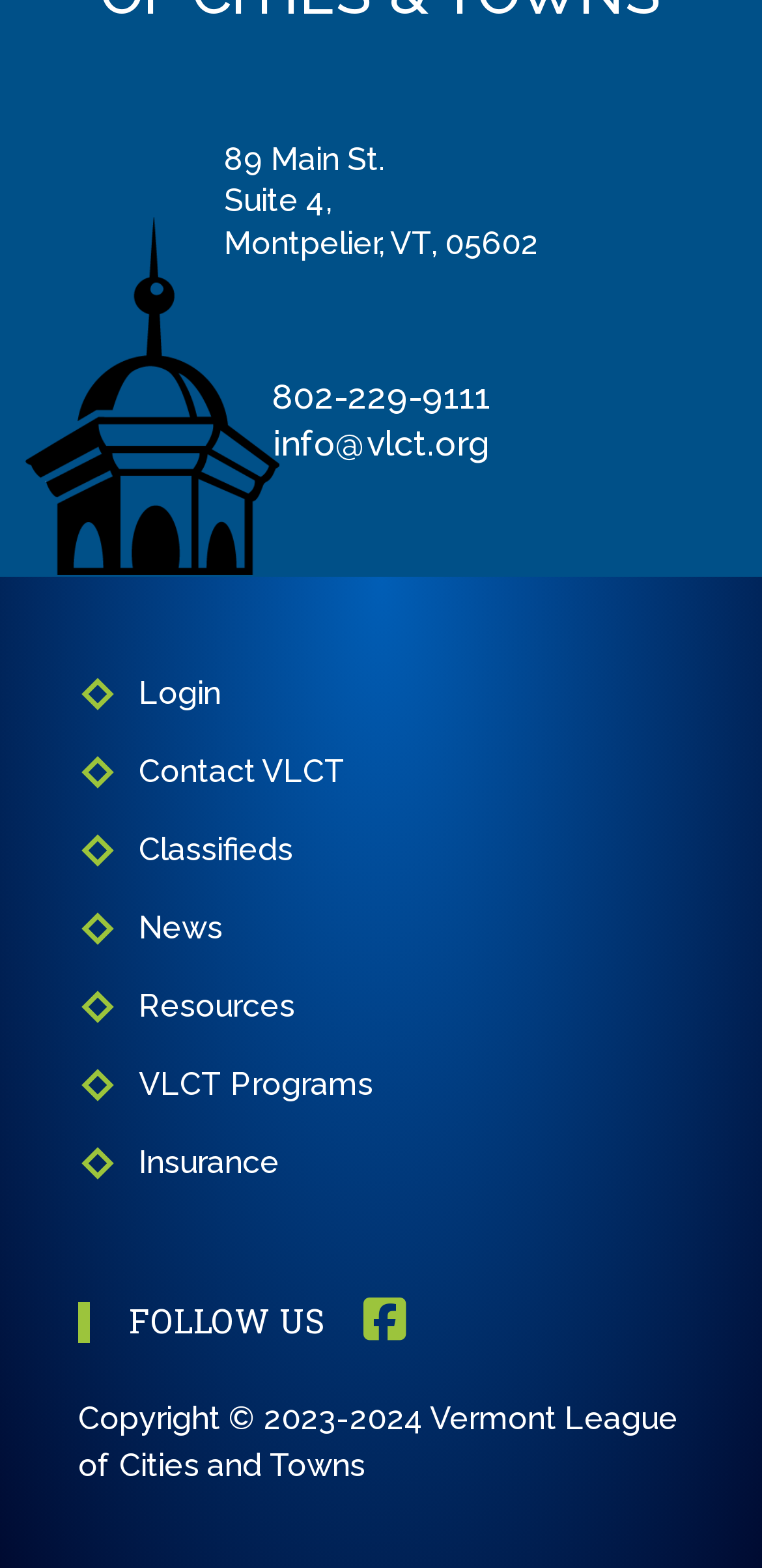Please determine the bounding box coordinates of the clickable area required to carry out the following instruction: "read the news". The coordinates must be four float numbers between 0 and 1, represented as [left, top, right, bottom].

[0.141, 0.567, 0.897, 0.617]